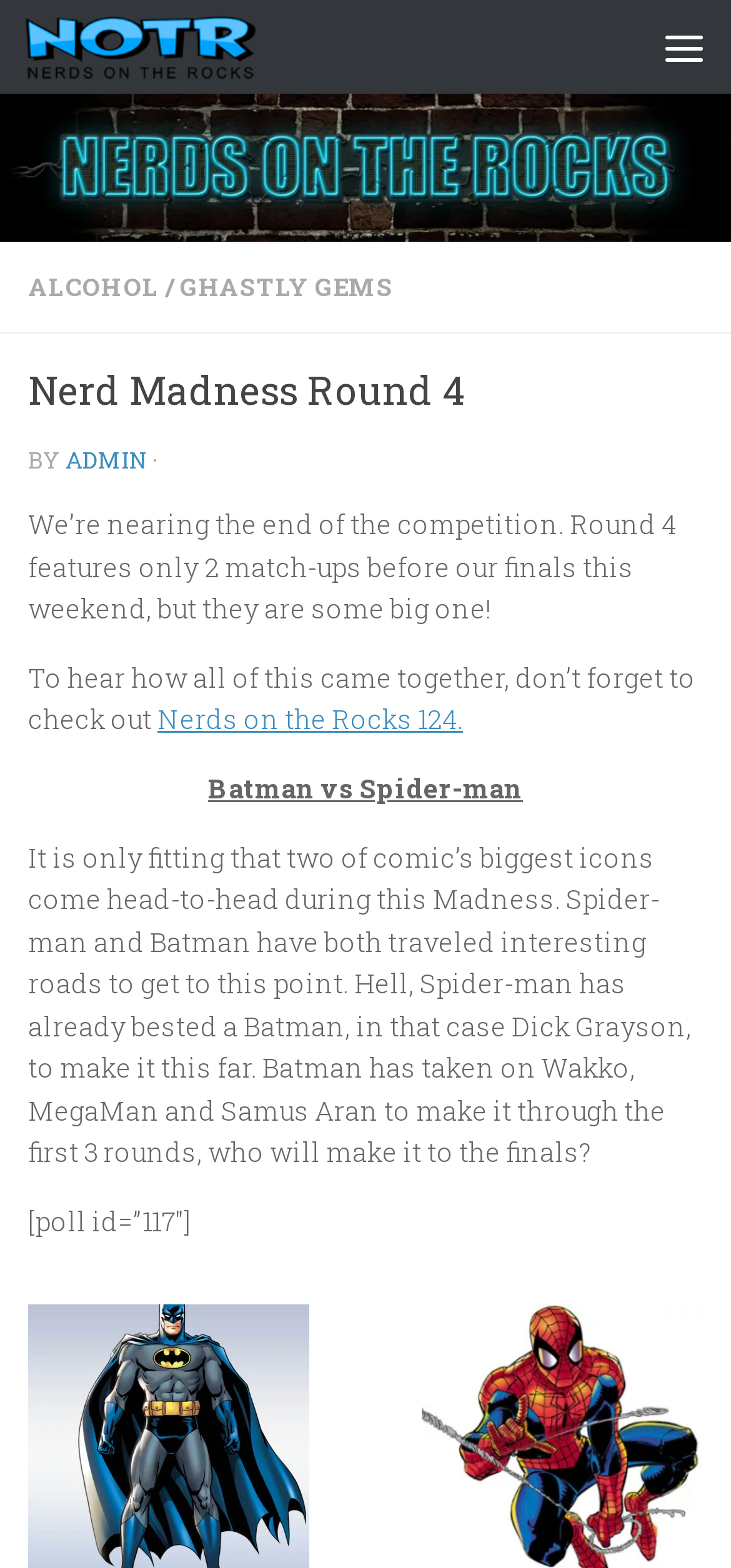Please specify the bounding box coordinates of the area that should be clicked to accomplish the following instruction: "Vote in the 'Nerd Madness Round 4' poll". The coordinates should consist of four float numbers between 0 and 1, i.e., [left, top, right, bottom].

[0.038, 0.767, 0.262, 0.79]